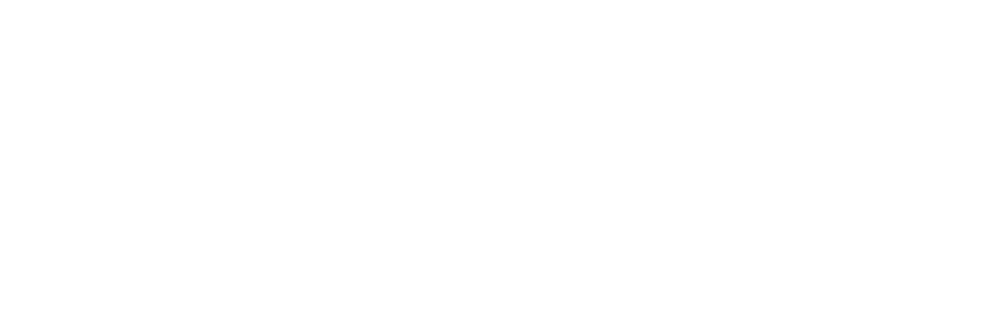Provide a single word or phrase to answer the given question: 
What is the benefit of this service?

Improved efficiency